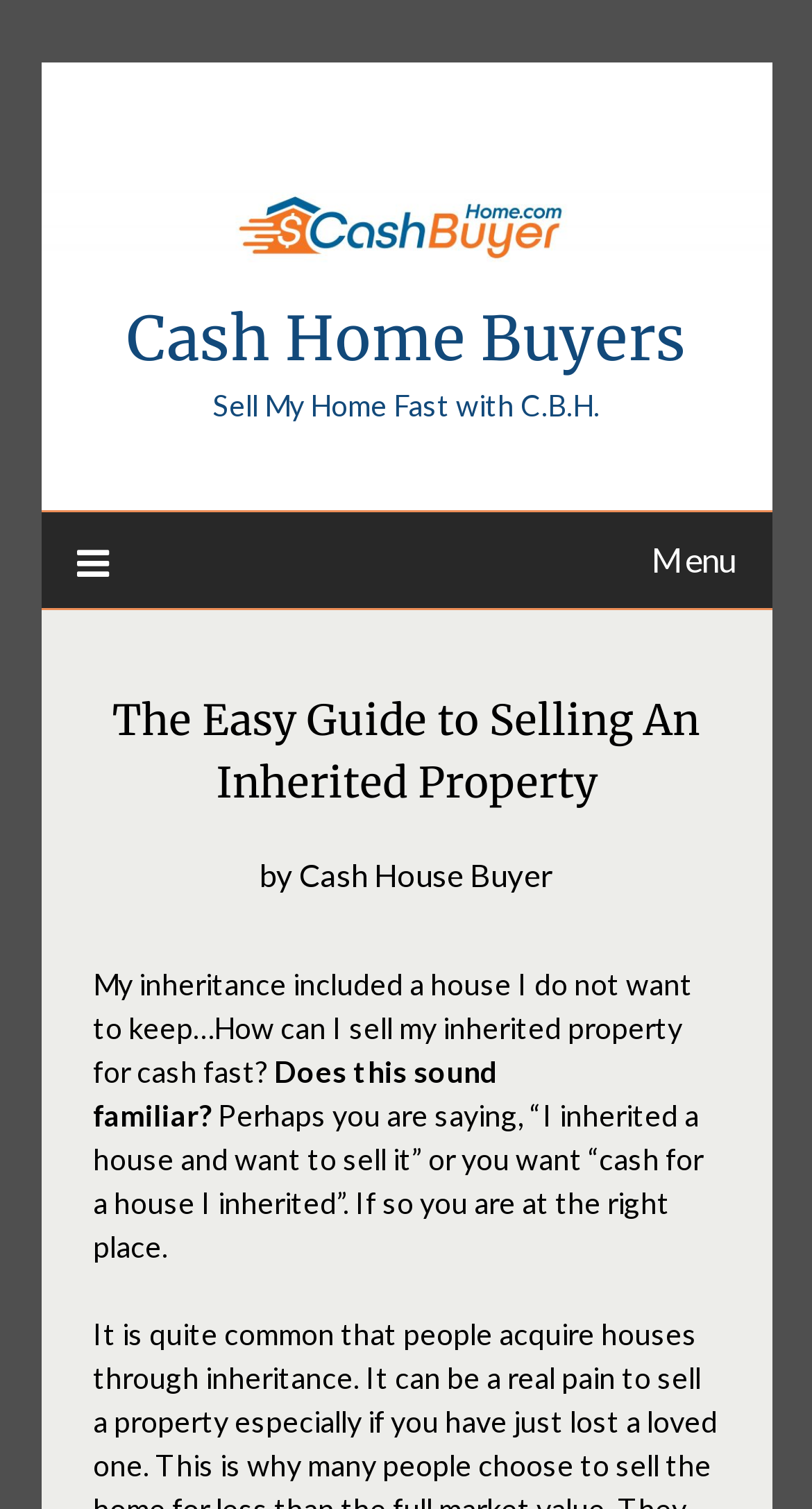When was the article posted?
Carefully examine the image and provide a detailed answer to the question.

The posting date is obtained from the link element with the text 'June 25, 2020', which is located below the main heading.